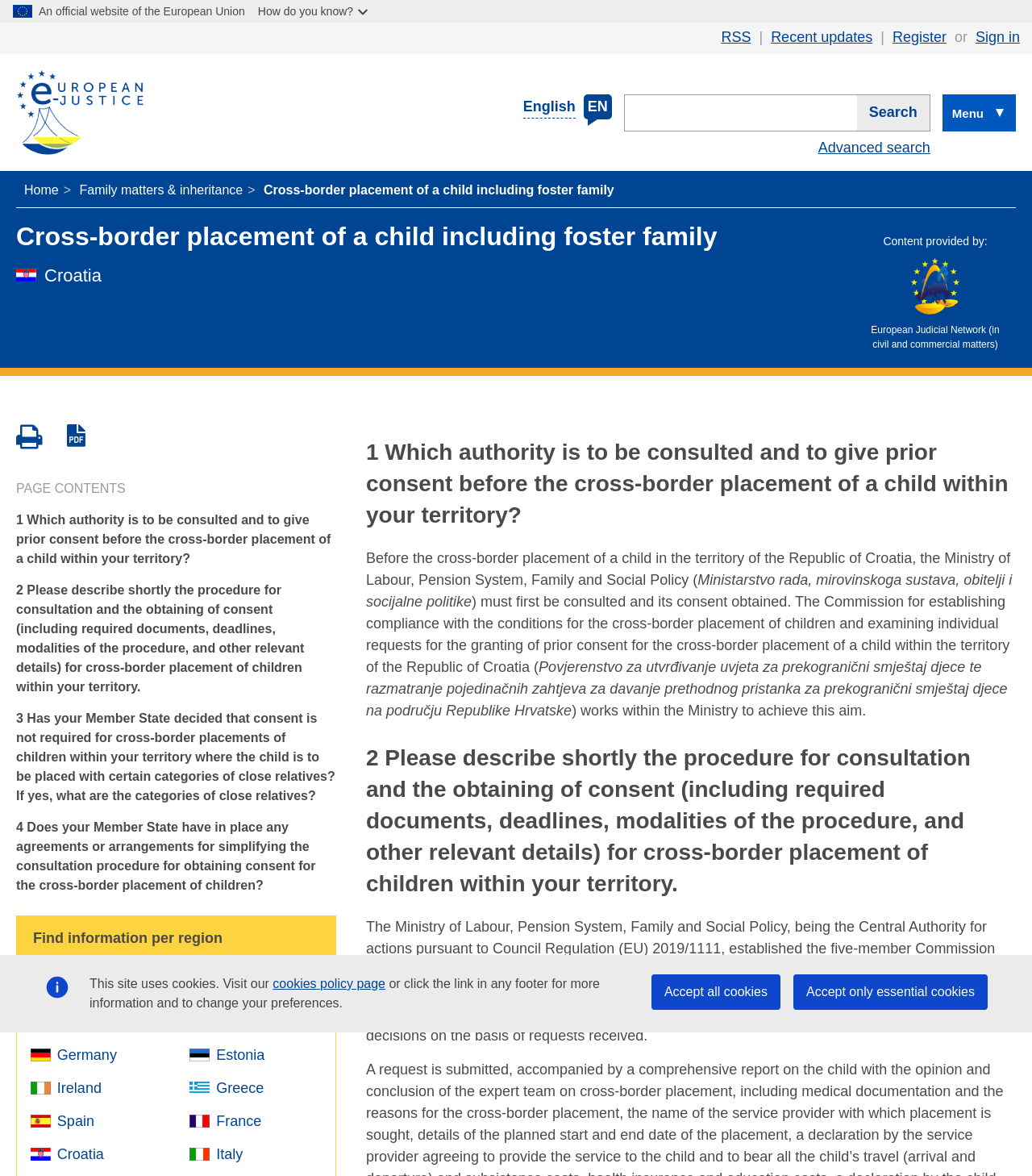Please respond to the question using a single word or phrase:
What is the name of the network that provides content on this webpage?

European Judicial Network